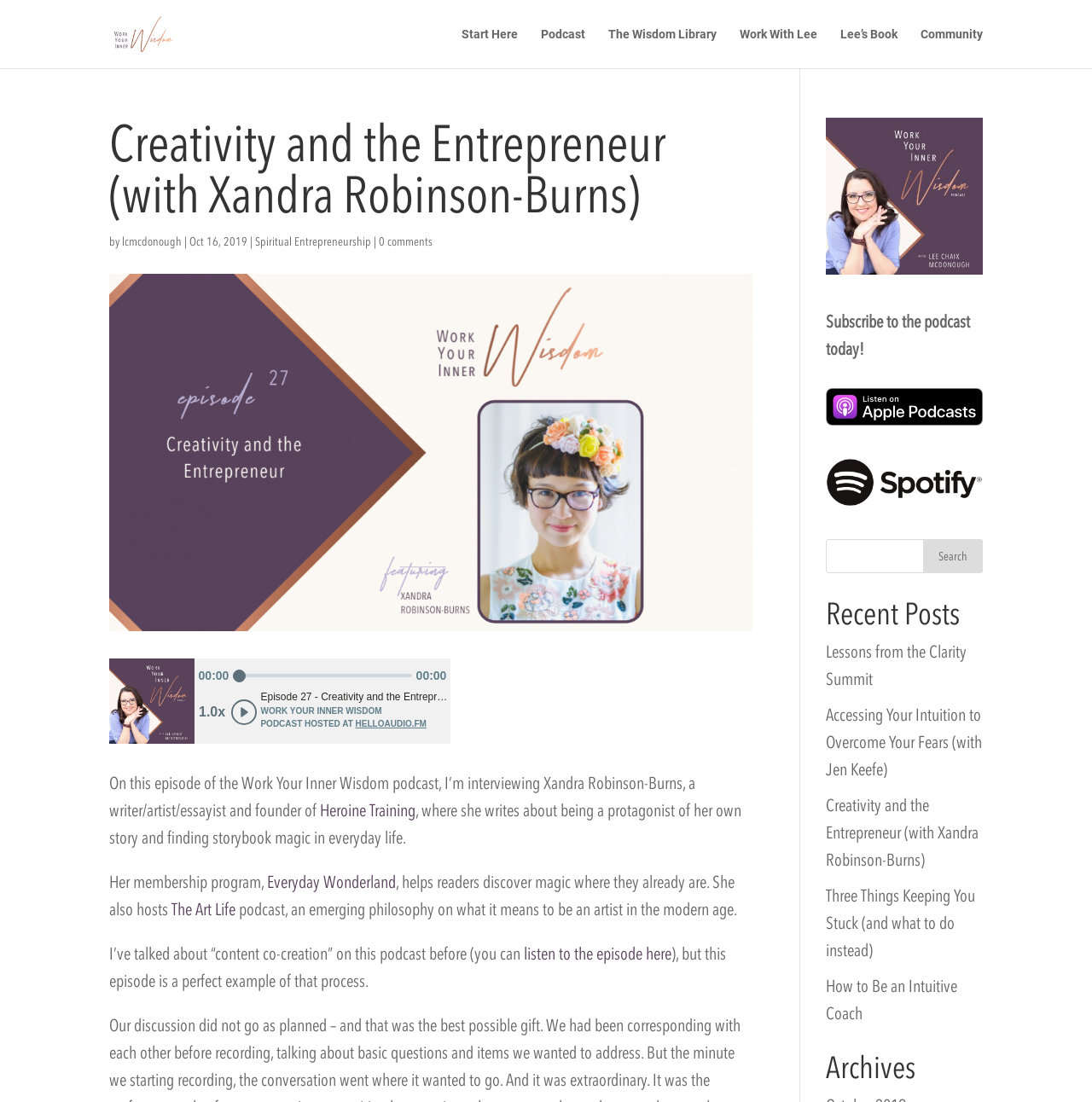Give a detailed account of the webpage.

This webpage is about the "Work Your Inner Wisdom" podcast, specifically an episode titled "Creativity and the Entrepreneur" featuring Xandra Robinson-Burns. At the top, there is a logo and a navigation menu with links to "Start Here", "Podcast", "The Wisdom Library", "Work With Lee", "Lee's Book", and "Community". 

Below the navigation menu, there is a search bar. The main content of the page is an article about the podcast episode, which includes an image related to the episode. The article starts with a heading that matches the episode title, followed by the author's name, "lcmcdonough", and the publication date, "Oct 16, 2019". 

The article text describes the episode, mentioning Xandra Robinson-Burns' work as a writer, artist, and founder of "Heroine Training", and her membership program "Everyday Wonderland". It also mentions her podcast "The Art Life" and the concept of "content co-creation". 

On the right side of the page, there are multiple links to "Work Your Inner Wisdom" with accompanying images, as well as links to subscribe to the podcast on Spotify. There is also a search bar and a section titled "Recent Posts" with links to other podcast episodes, including "Lessons from the Clarity Summit", "Accessing Your Intuition to Overcome Your Fears", and "Three Things Keeping You Stuck". Finally, there is a section titled "Archives" at the bottom of the page.